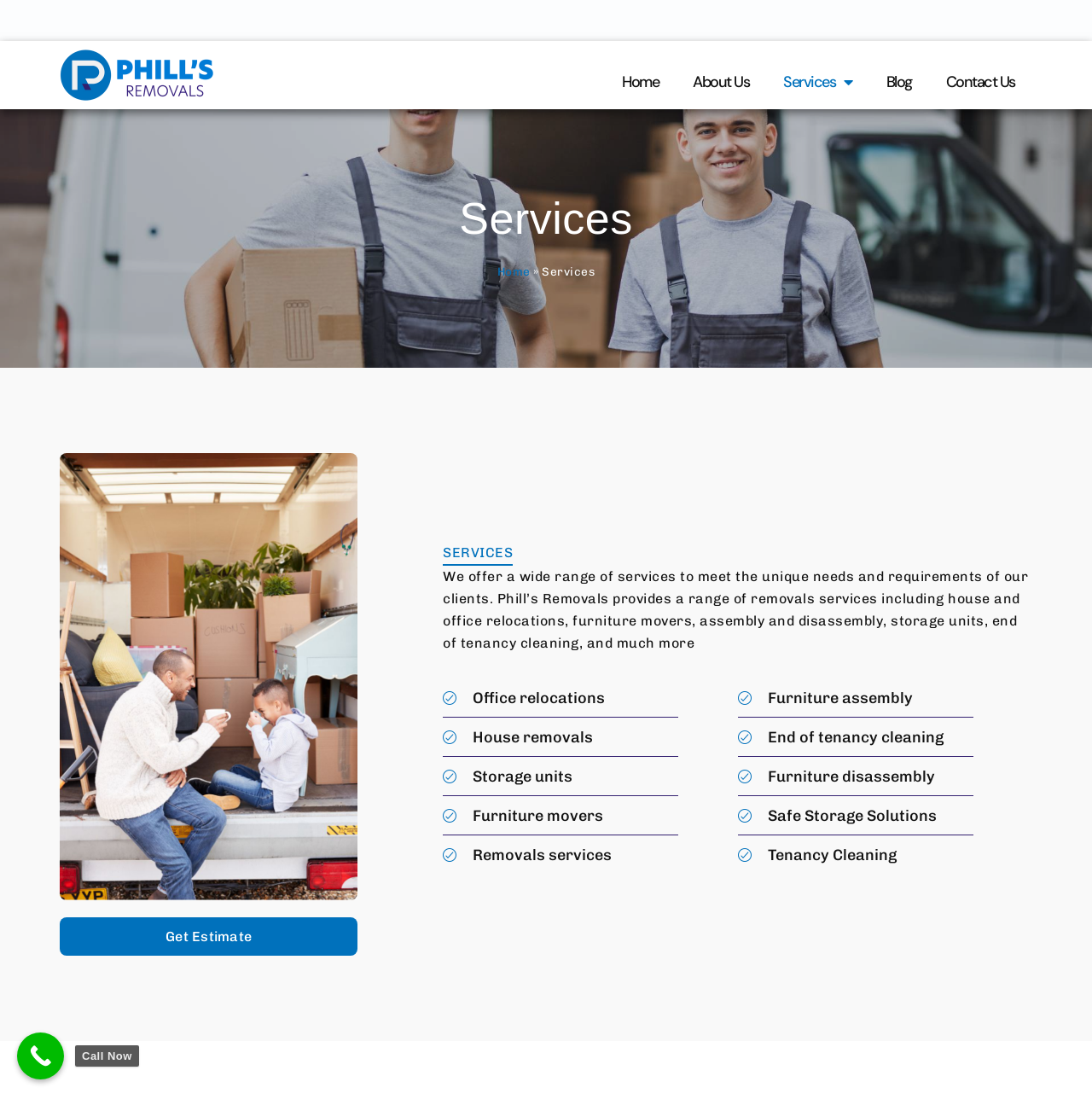Using the format (top-left x, top-left y, bottom-right x, bottom-right y), provide the bounding box coordinates for the described UI element. All values should be floating point numbers between 0 and 1: Get Estimate

[0.055, 0.825, 0.327, 0.86]